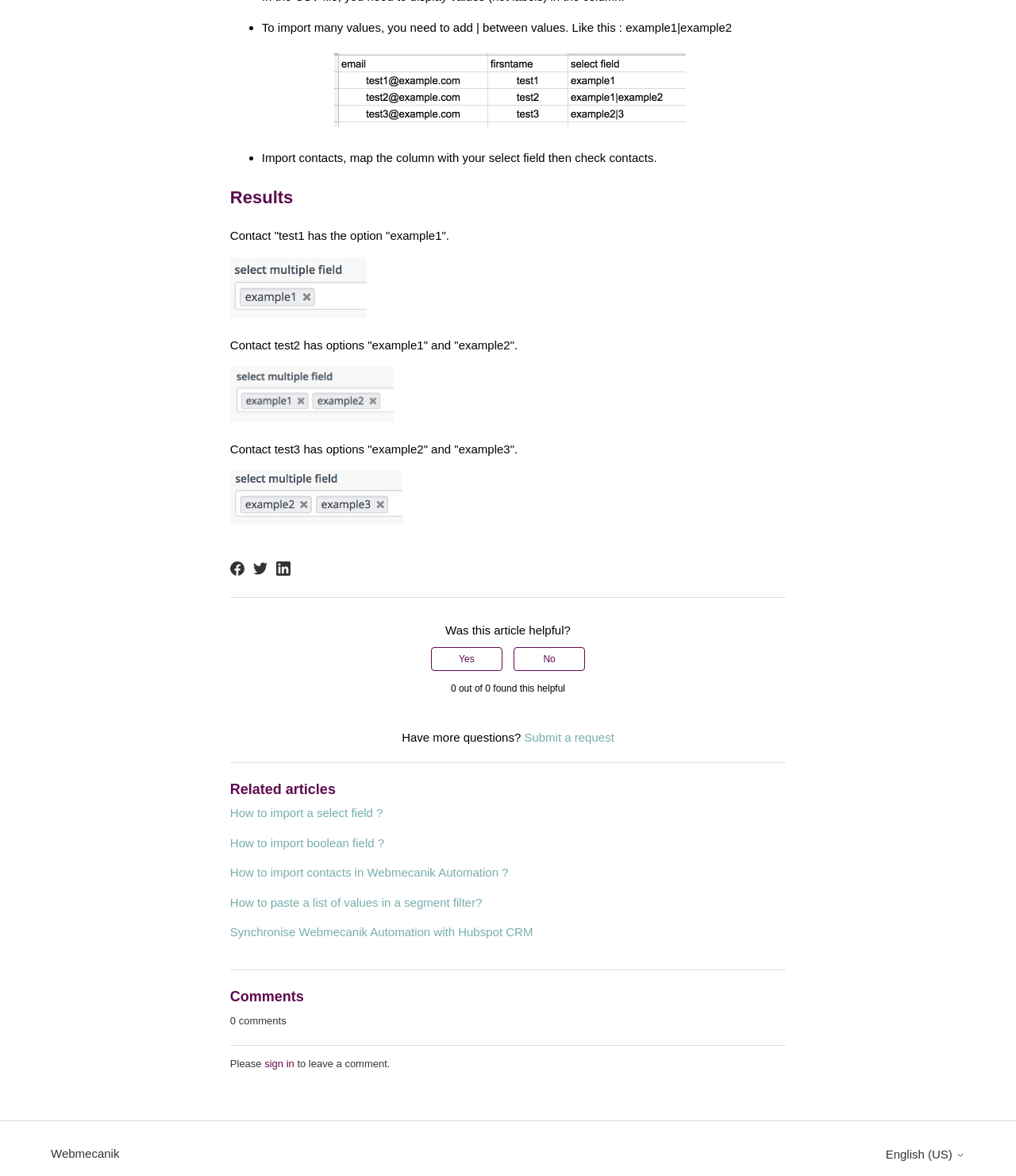Please identify the bounding box coordinates of where to click in order to follow the instruction: "Read related article 'How to import a select field?'".

[0.226, 0.686, 0.377, 0.697]